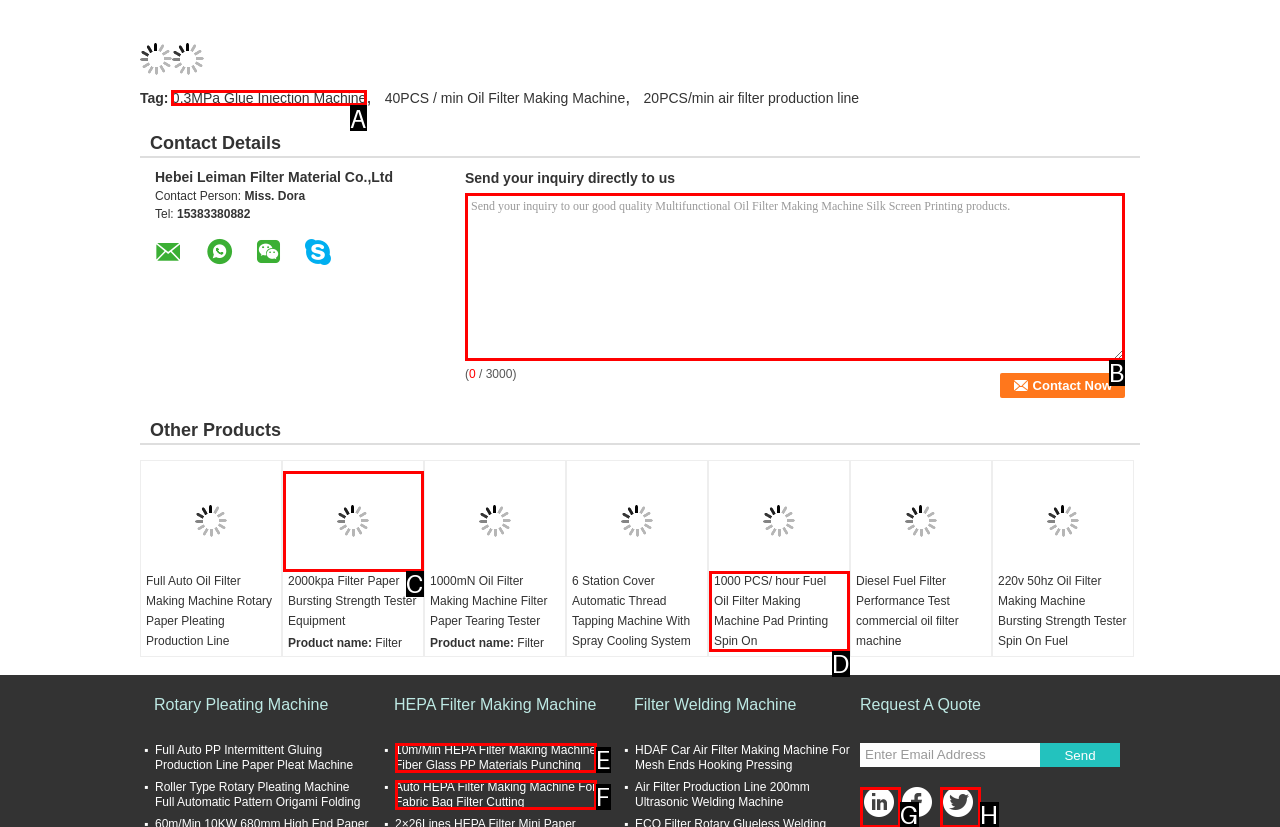Tell me which one HTML element I should click to complete the following task: View the details of 0.3MPa Glue Injection Machine
Answer with the option's letter from the given choices directly.

A